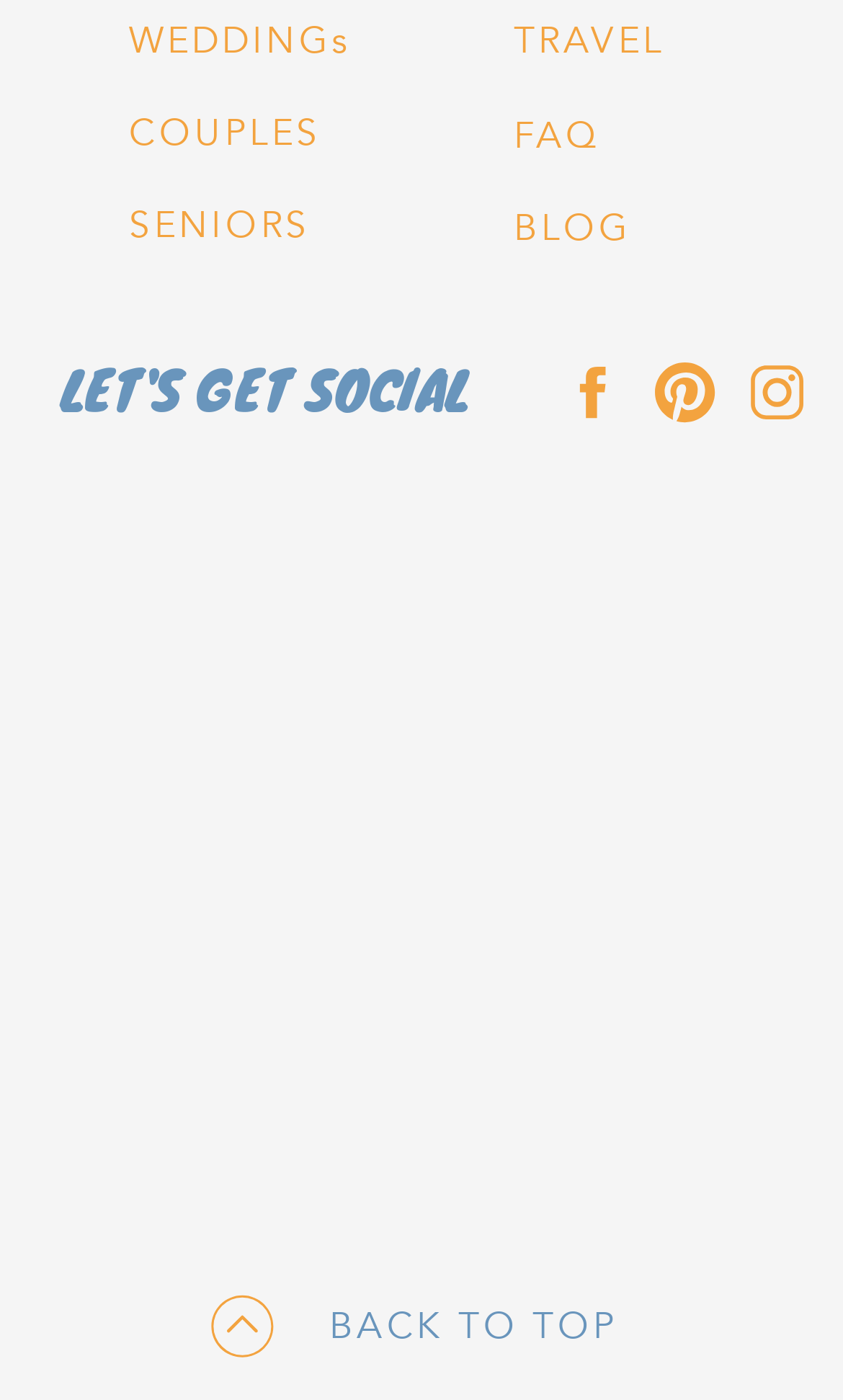What type of content is shared on Wed Jun 12 2024?
Give a detailed and exhaustive answer to the question.

I found two links shared on Wed Jun 12 2024, one with a video and another with an image. The video is about a getting ready playlist, and the image is about thanking brides and grooms.